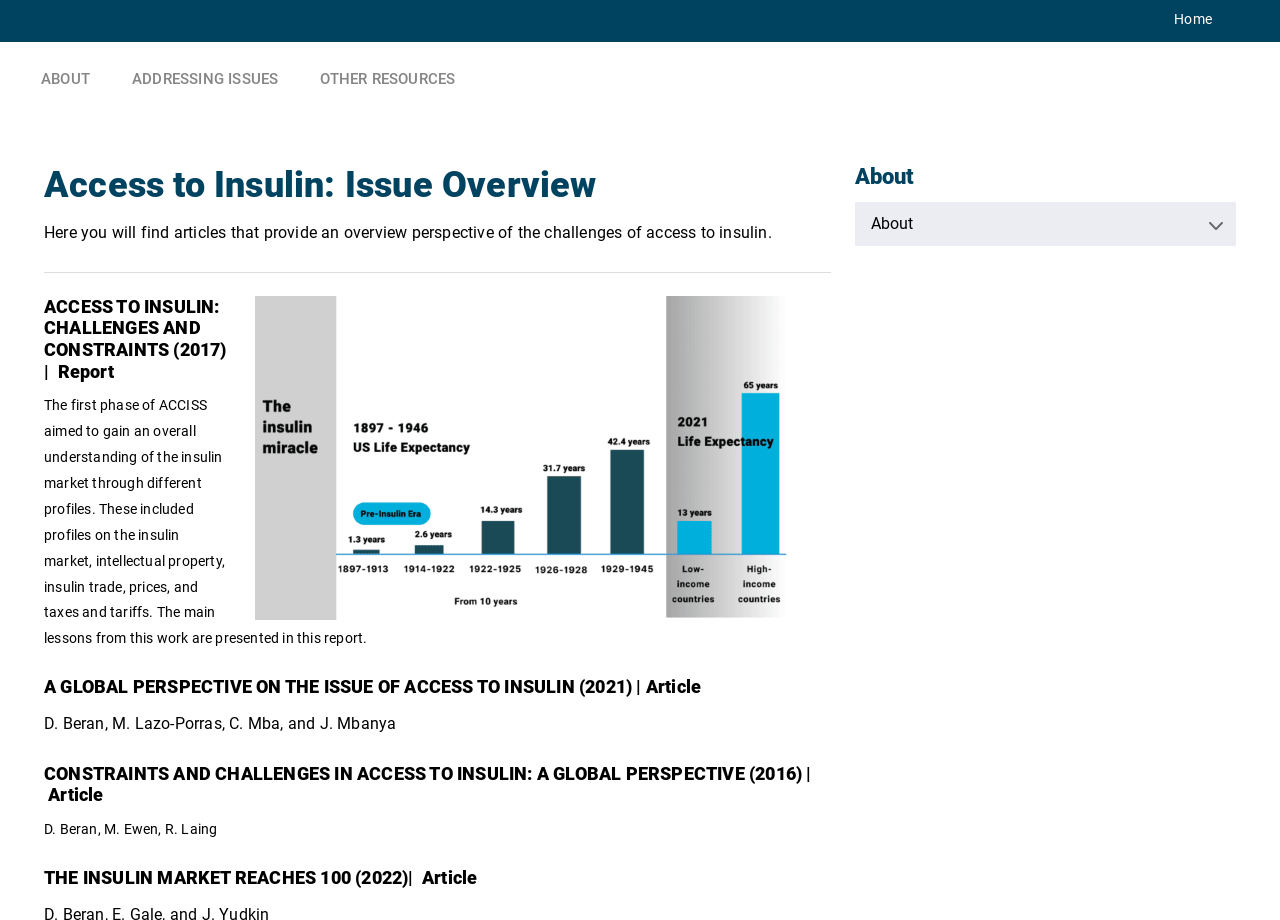Can you show the bounding box coordinates of the region to click on to complete the task described in the instruction: "visit about page"?

[0.668, 0.22, 0.966, 0.268]